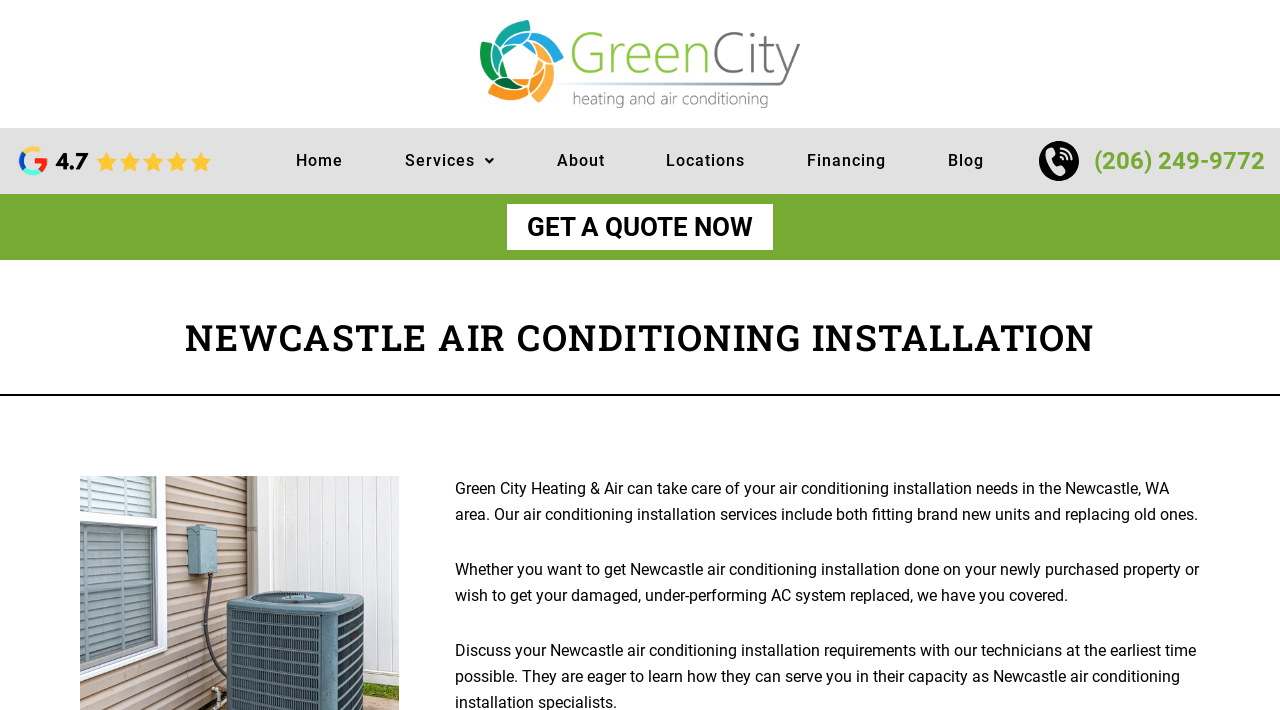Please find the bounding box coordinates of the element that you should click to achieve the following instruction: "Visit the 'About' page". The coordinates should be presented as four float numbers between 0 and 1: [left, top, right, bottom].

[0.411, 0.194, 0.496, 0.259]